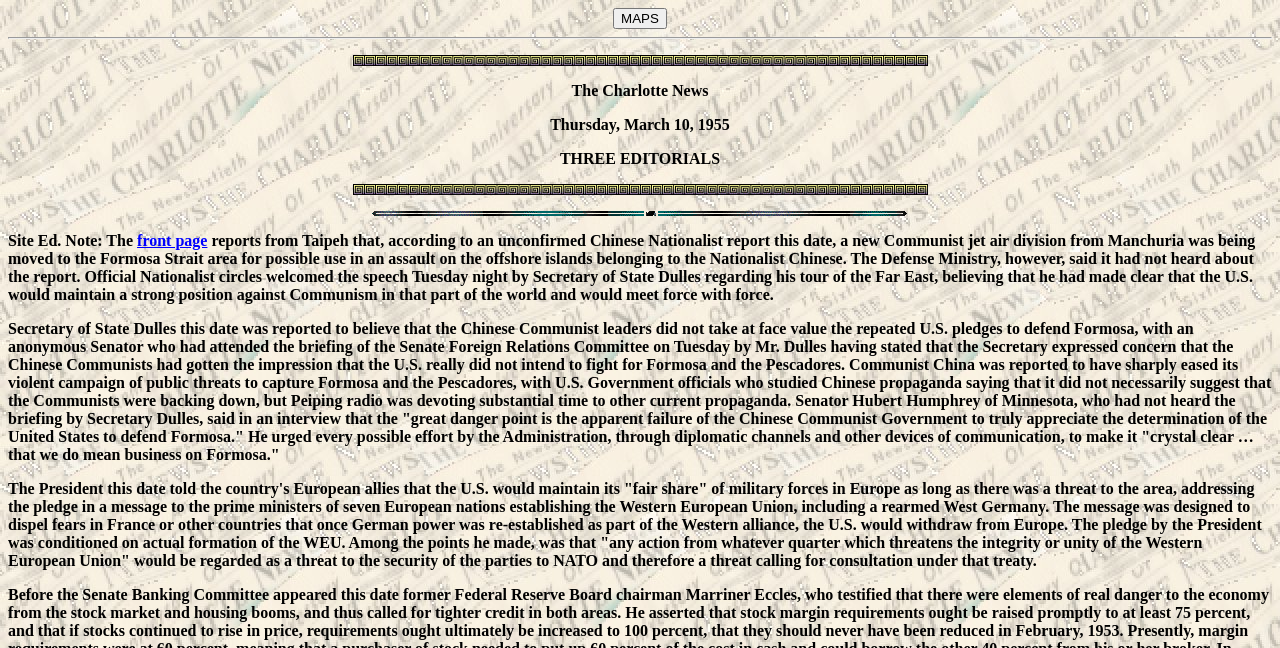Find the bounding box coordinates for the HTML element described in this sentence: "MAPS". Provide the coordinates as four float numbers between 0 and 1, in the format [left, top, right, bottom].

[0.479, 0.014, 0.521, 0.04]